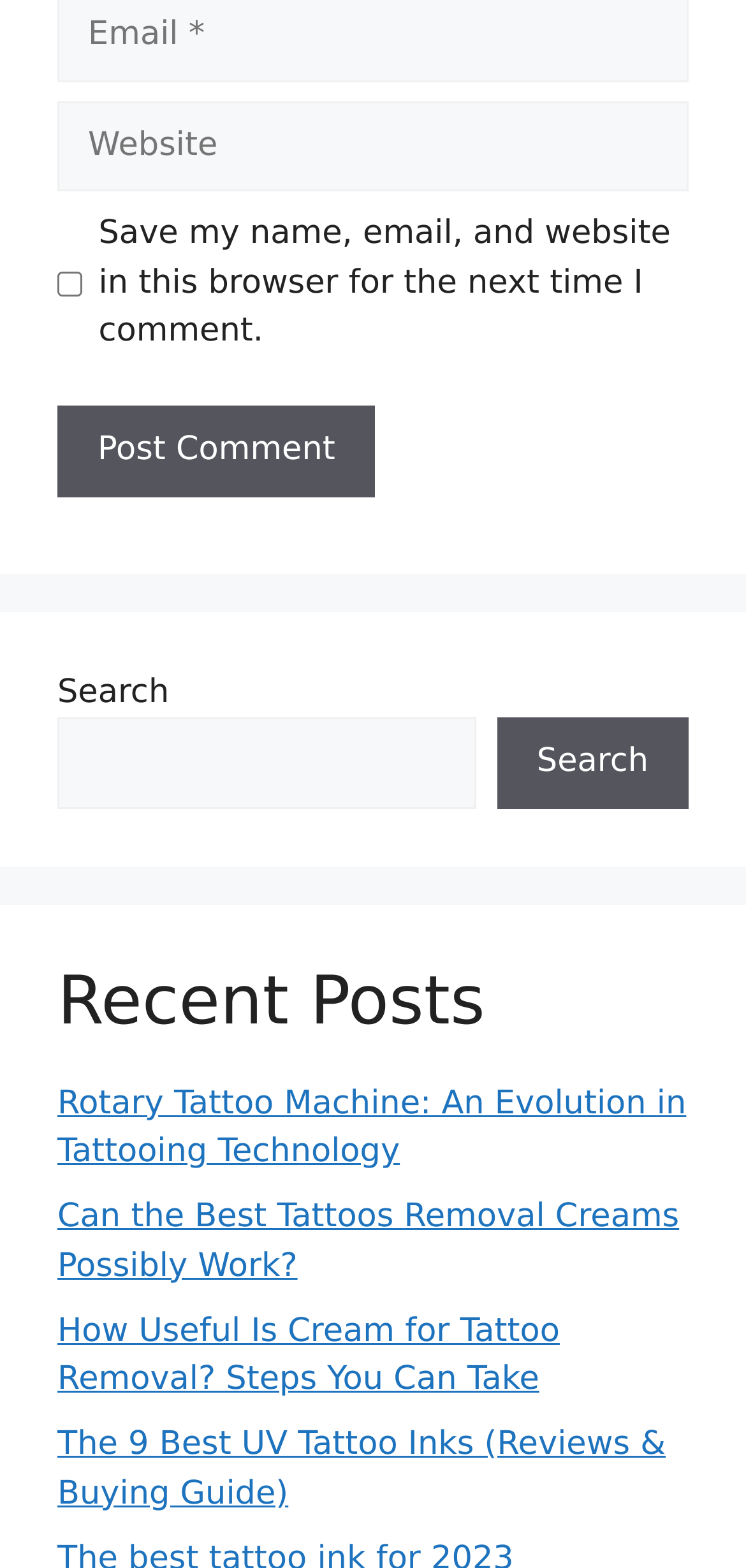Refer to the image and provide an in-depth answer to the question: 
How many search boxes are there?

I counted the number of search boxes on the webpage and found only one, which is located below the 'Recent Posts' heading.